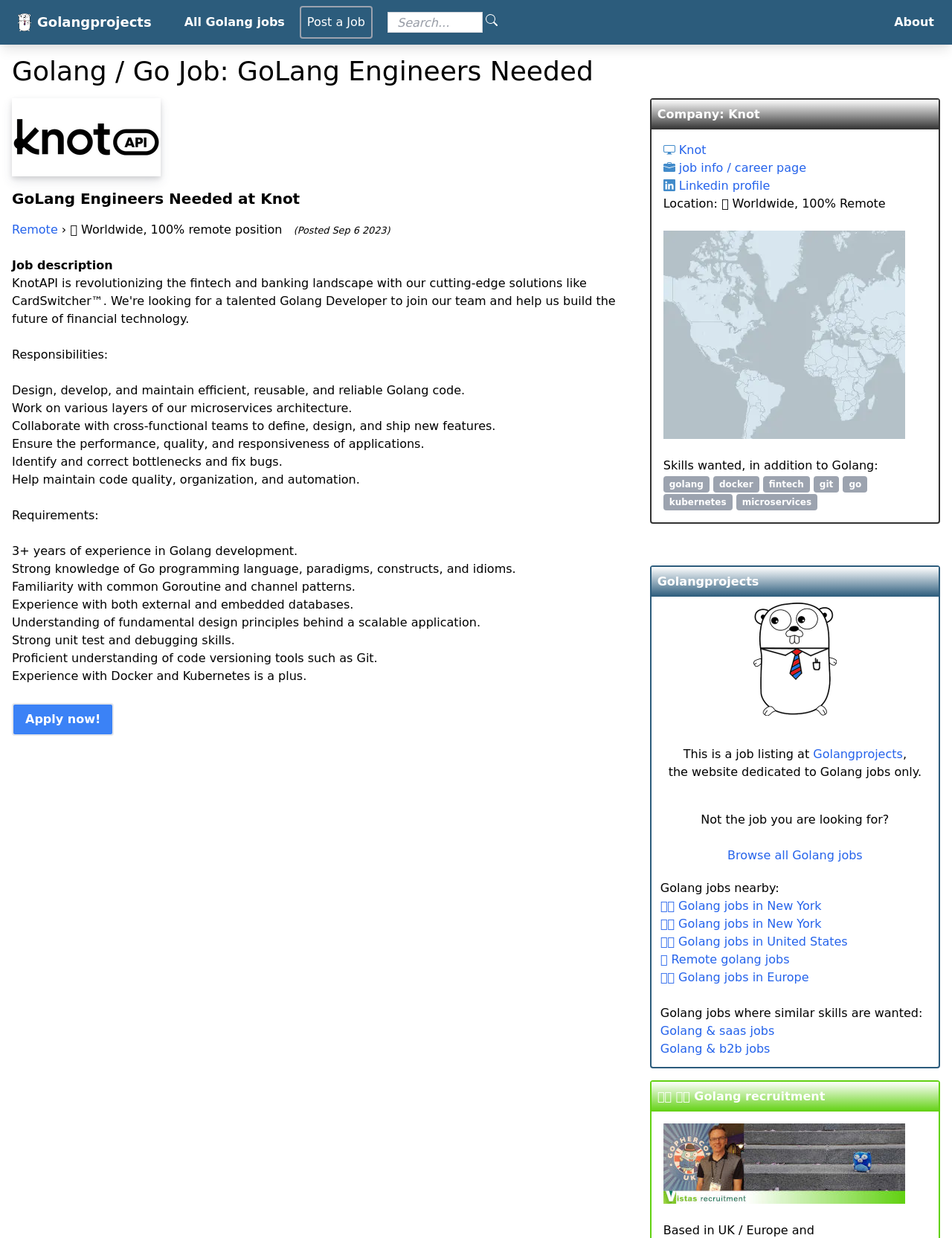What is the job title?
Please craft a detailed and exhaustive response to the question.

The job title is mentioned in the heading 'Golang / Go Job: GoLang Engineers Needed' which is located at the top of the webpage.